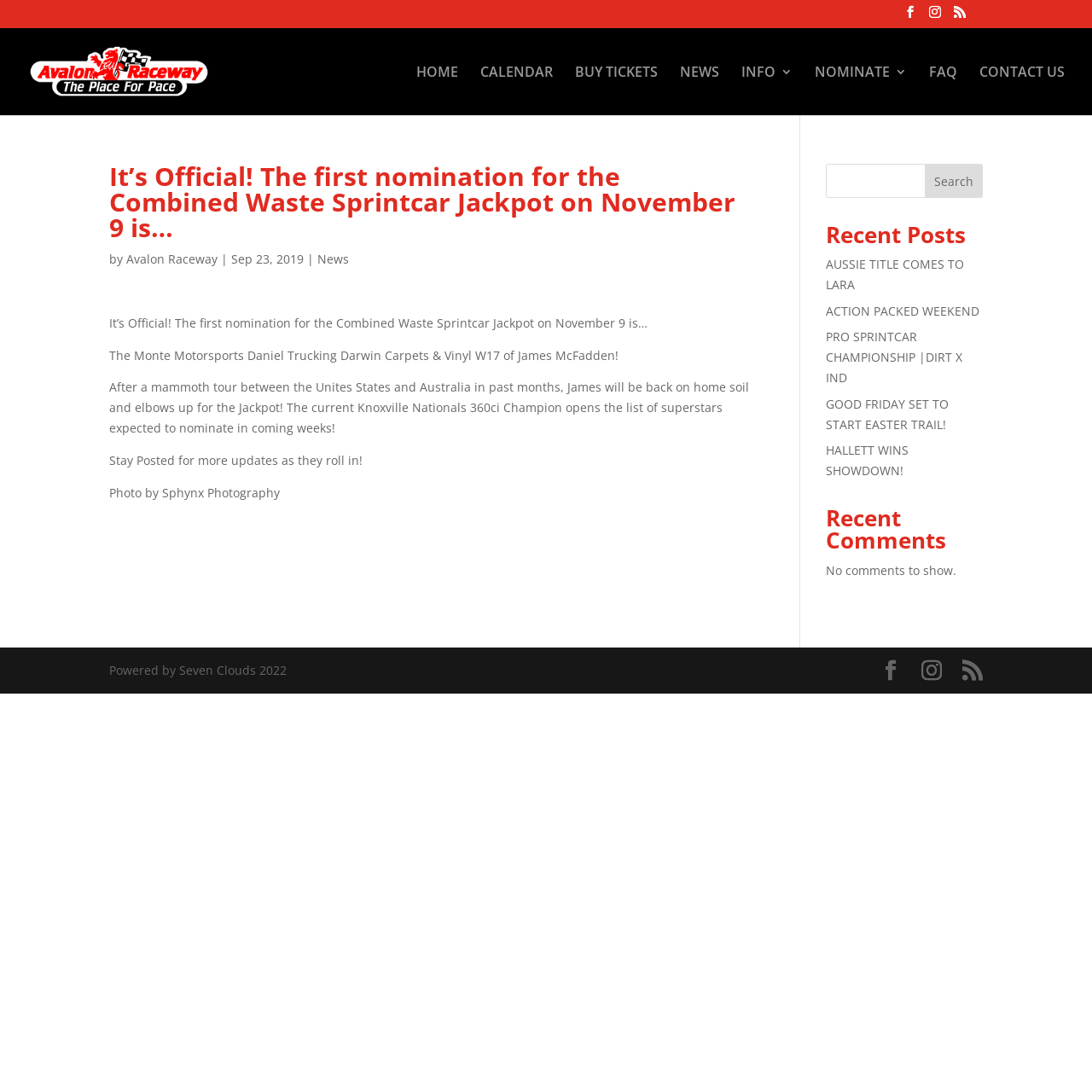Answer the question in one word or a short phrase:
What is the text below the search box?

Recent Posts